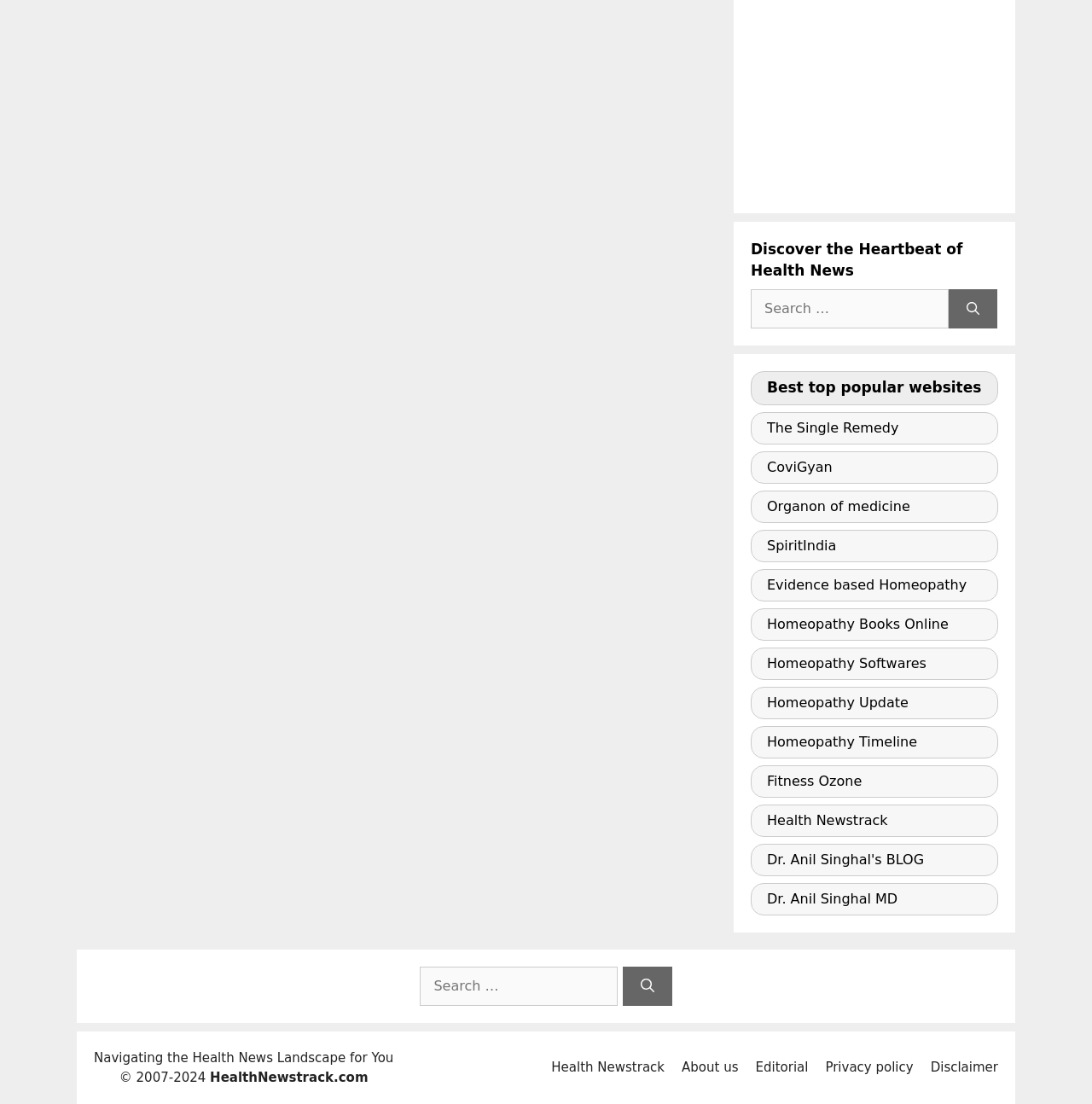Refer to the element description Disclaimer and identify the corresponding bounding box in the screenshot. Format the coordinates as (top-left x, top-left y, bottom-right x, bottom-right y) with values in the range of 0 to 1.

[0.852, 0.96, 0.914, 0.974]